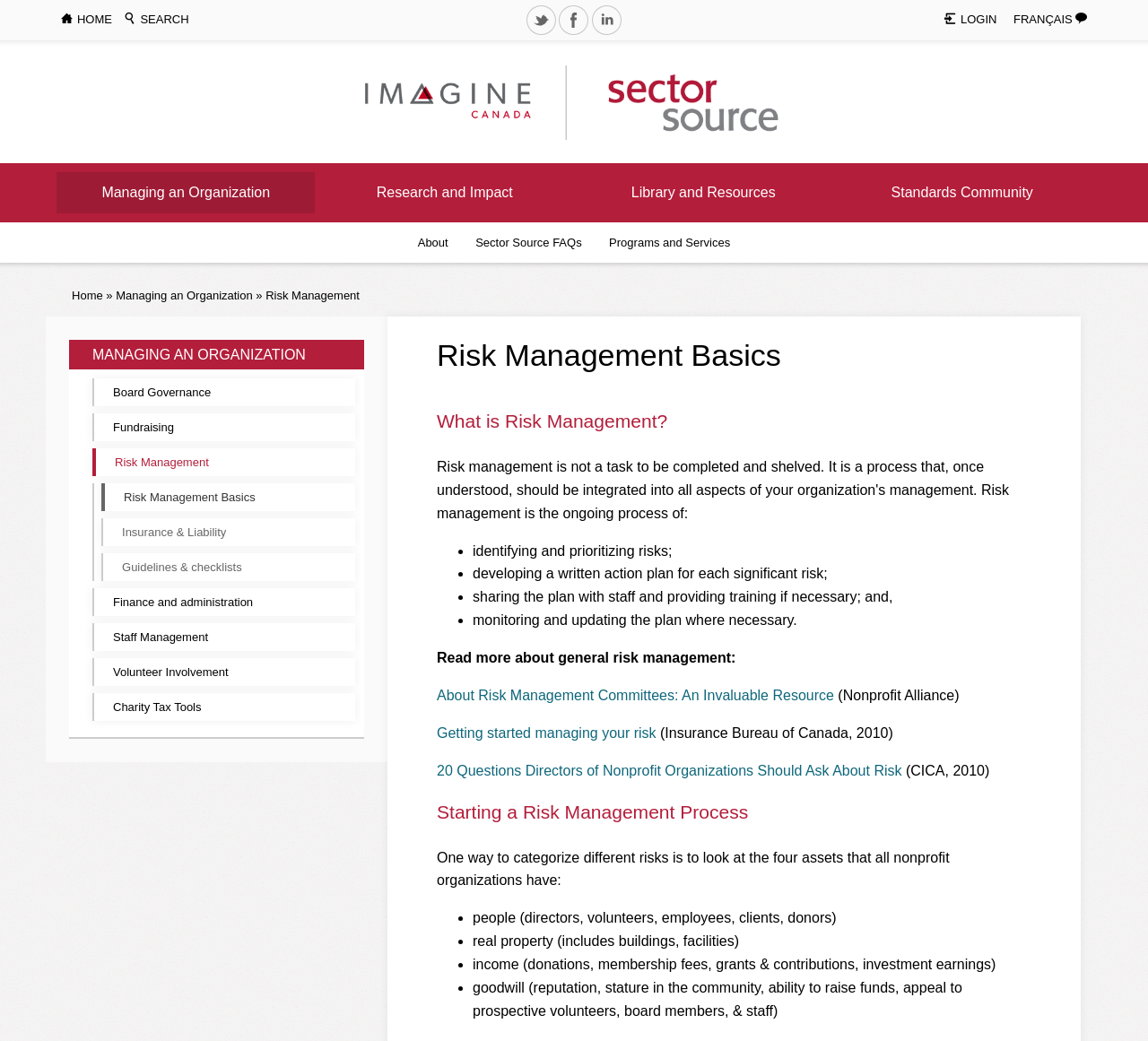Identify the bounding box for the UI element described as: "Risk Management Basics". Ensure the coordinates are four float numbers between 0 and 1, formatted as [left, top, right, bottom].

[0.088, 0.464, 0.31, 0.491]